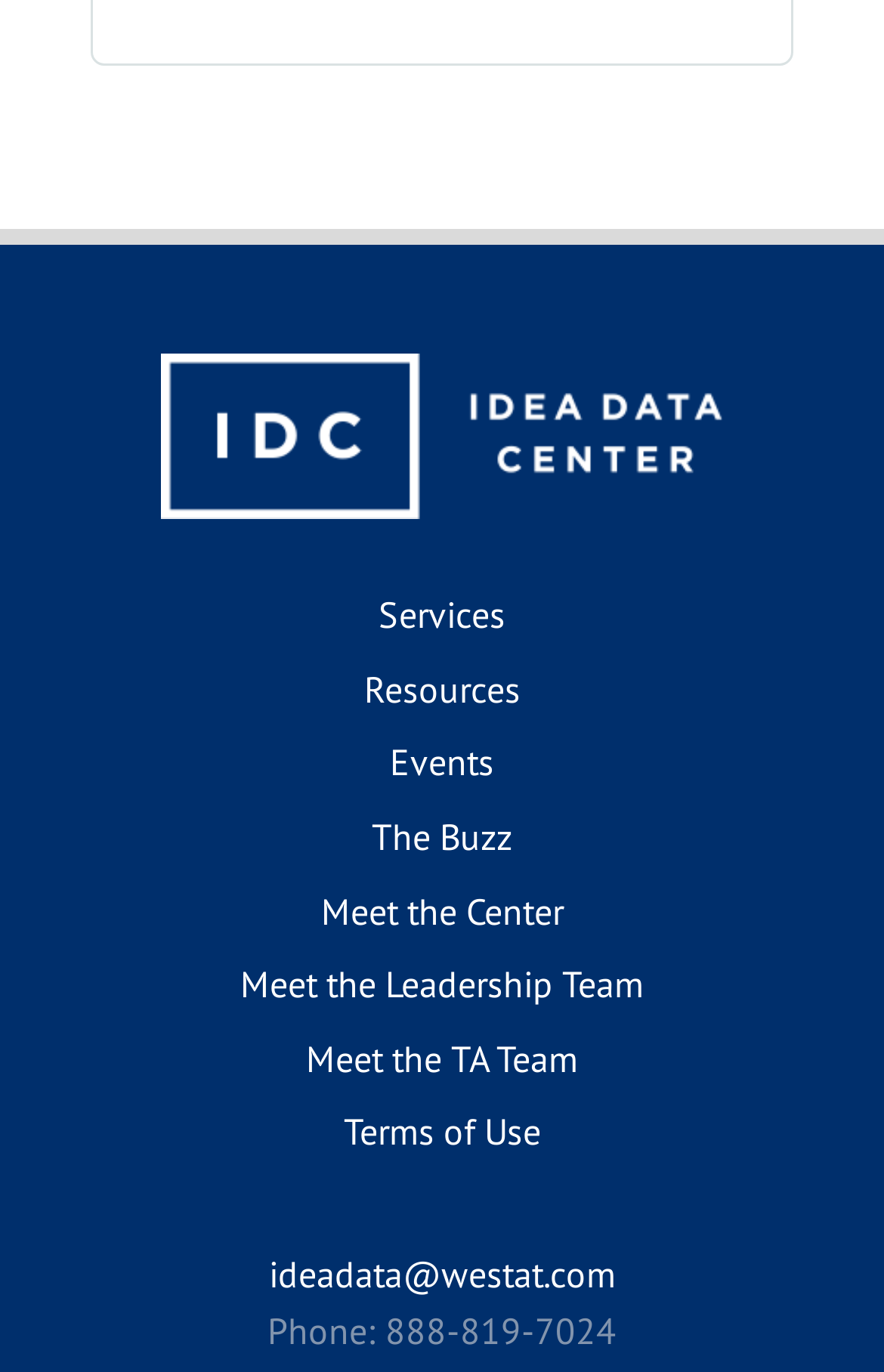Find the bounding box coordinates of the element to click in order to complete the given instruction: "View Services."

[0.428, 0.431, 0.572, 0.464]